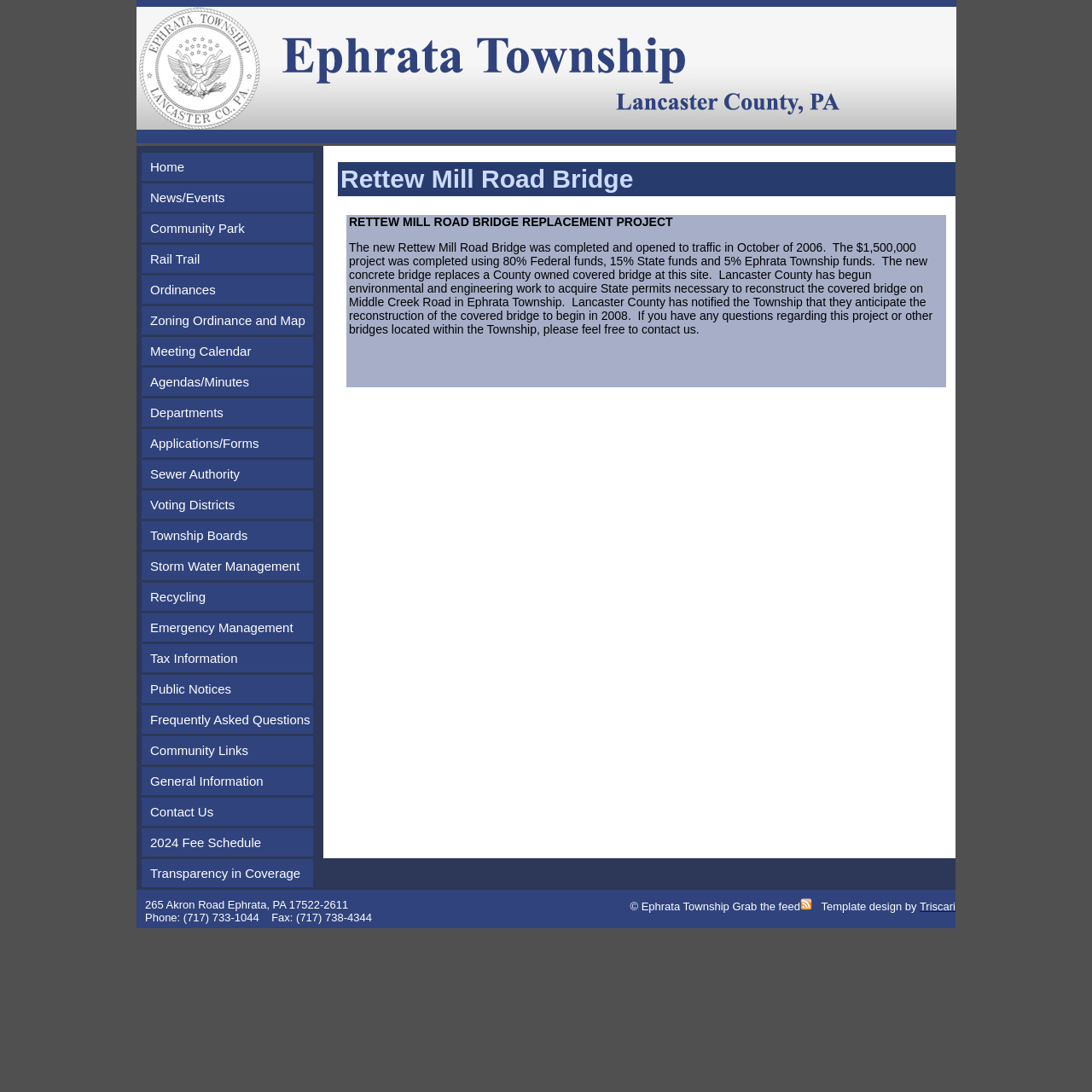Identify and provide the bounding box for the element described by: "Zoning Ordinance and Map".

[0.13, 0.28, 0.287, 0.306]